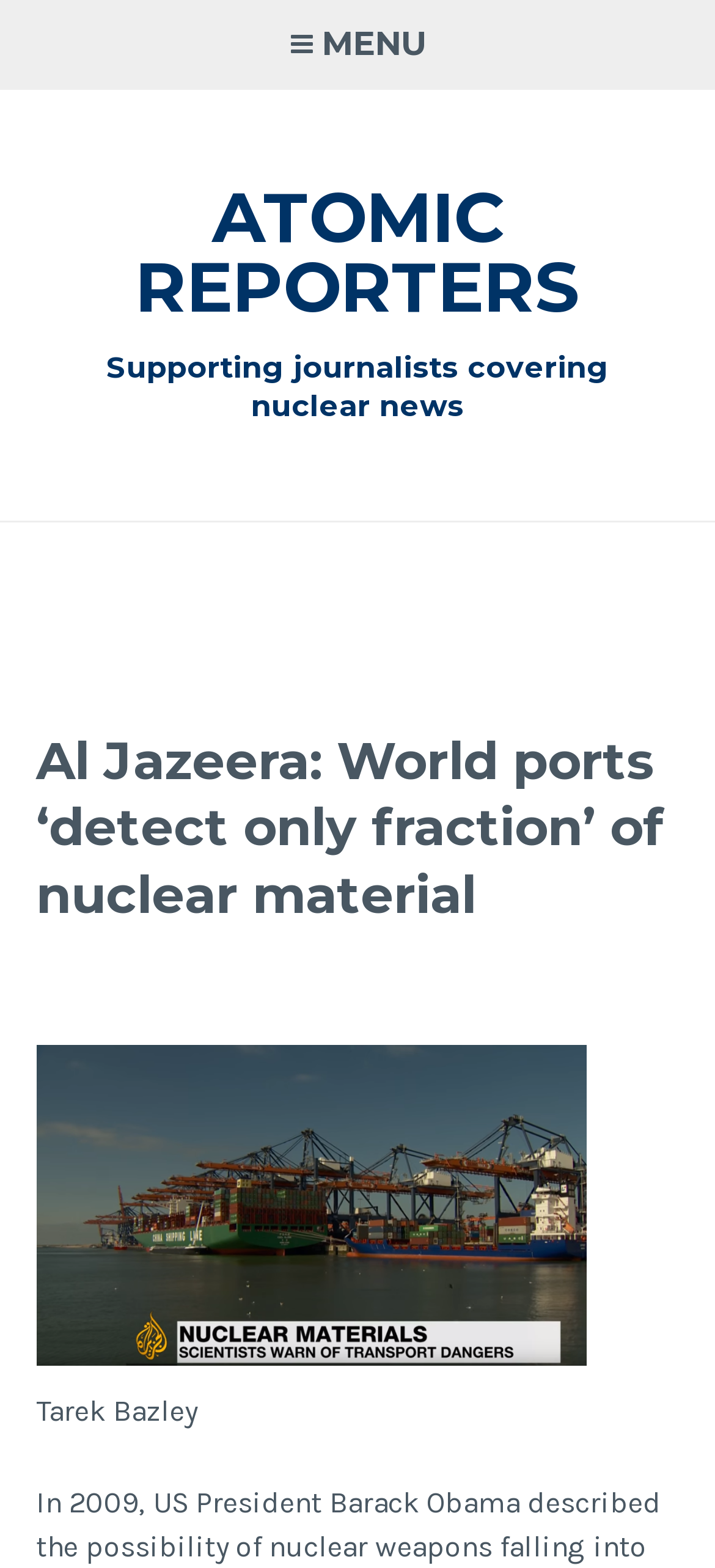Who is the author of the article?
Using the image as a reference, answer the question with a short word or phrase.

Tarek Bazley